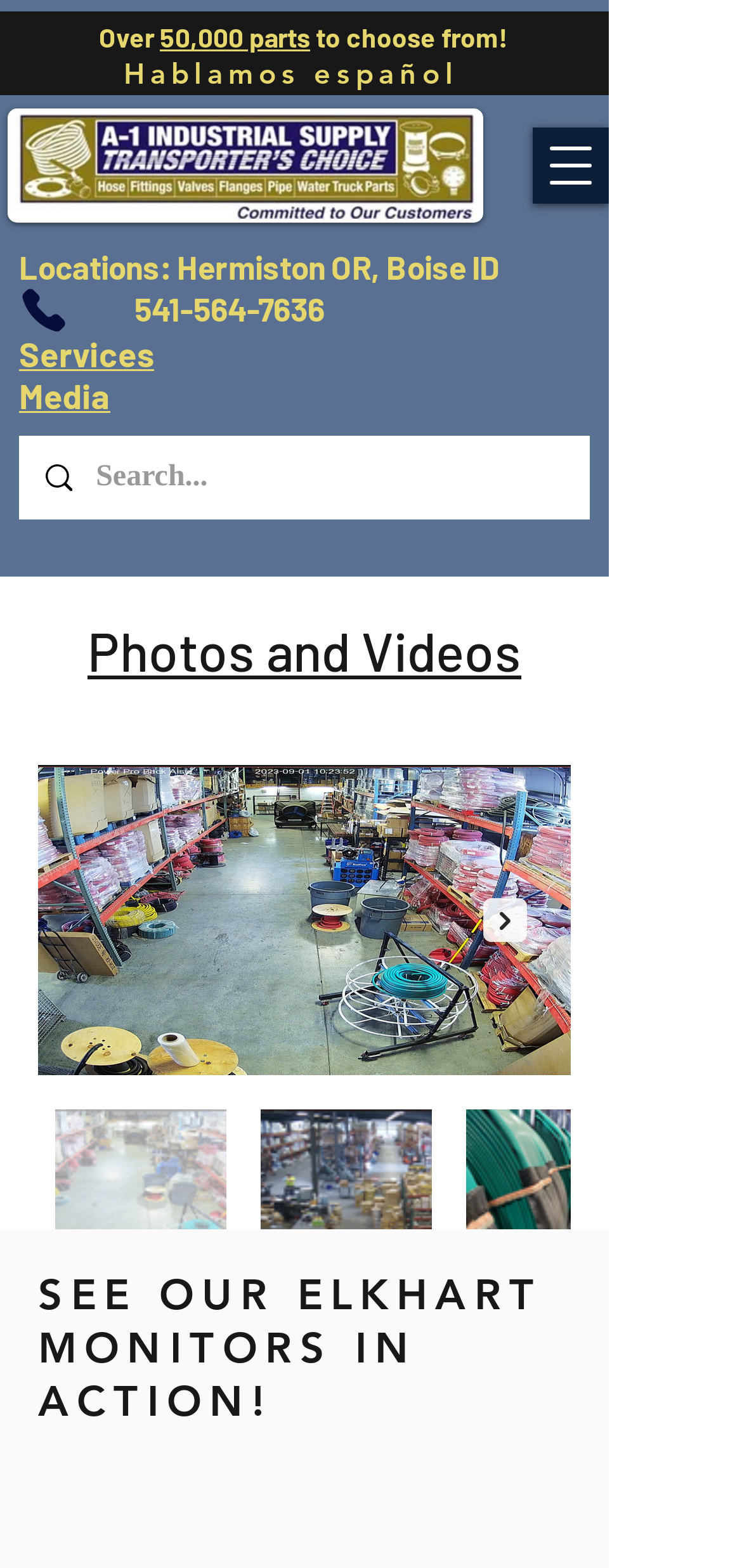Provide your answer to the question using just one word or phrase: What is the purpose of the search box?

Search products